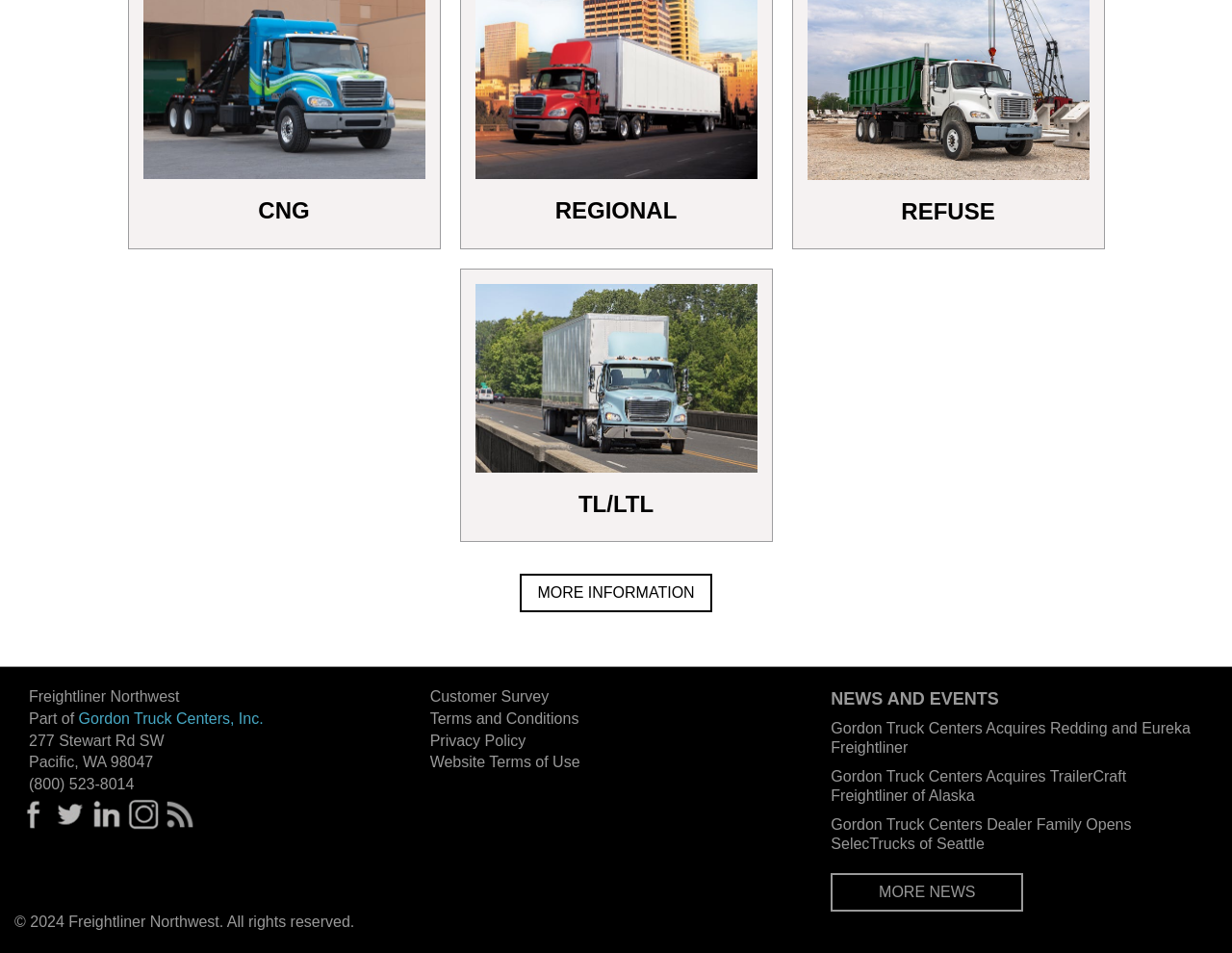Please identify the bounding box coordinates of the clickable area that will allow you to execute the instruction: "Visit Gordon Truck Centers, Inc. website".

[0.064, 0.745, 0.214, 0.762]